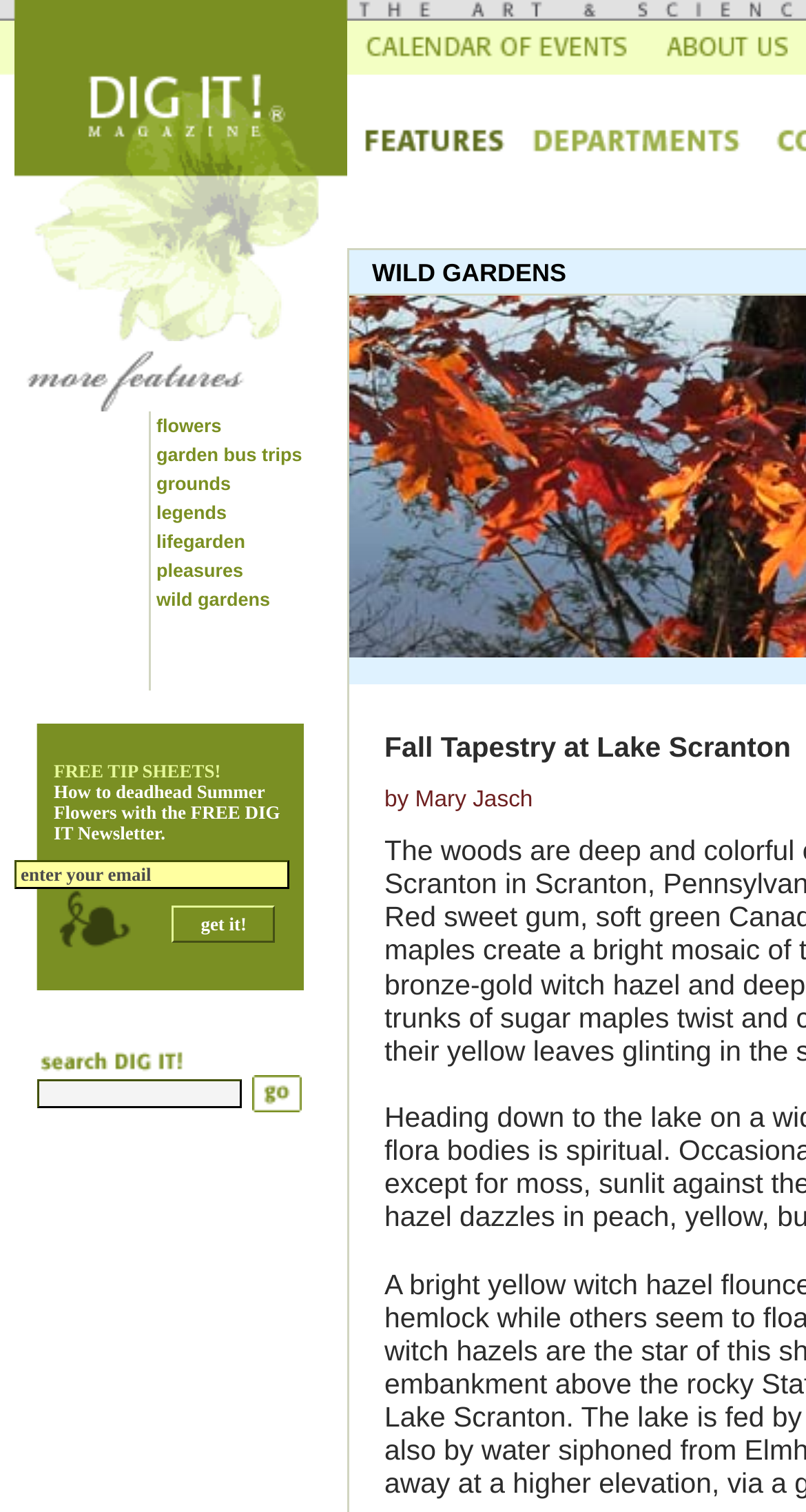Please find the bounding box coordinates for the clickable element needed to perform this instruction: "enter your email".

[0.018, 0.569, 0.359, 0.588]